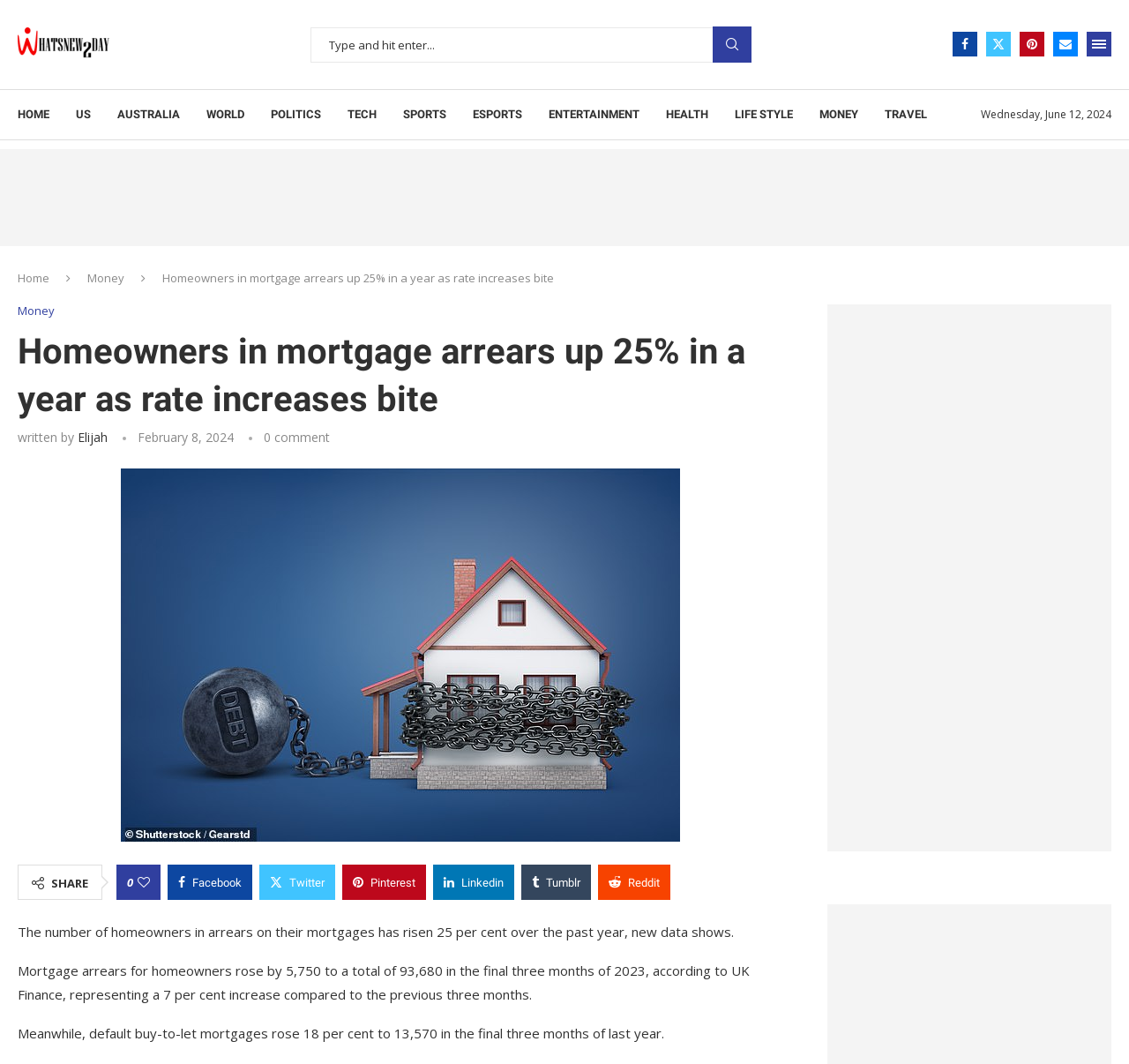Determine the coordinates of the bounding box for the clickable area needed to execute this instruction: "Share on Facebook".

[0.148, 0.812, 0.223, 0.845]